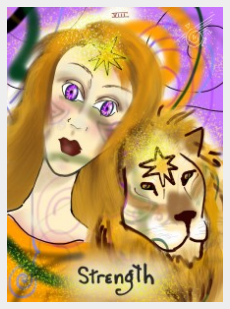Respond to the question below with a concise word or phrase:
What is the theme of the tarot card?

Inner fortitude and resilience